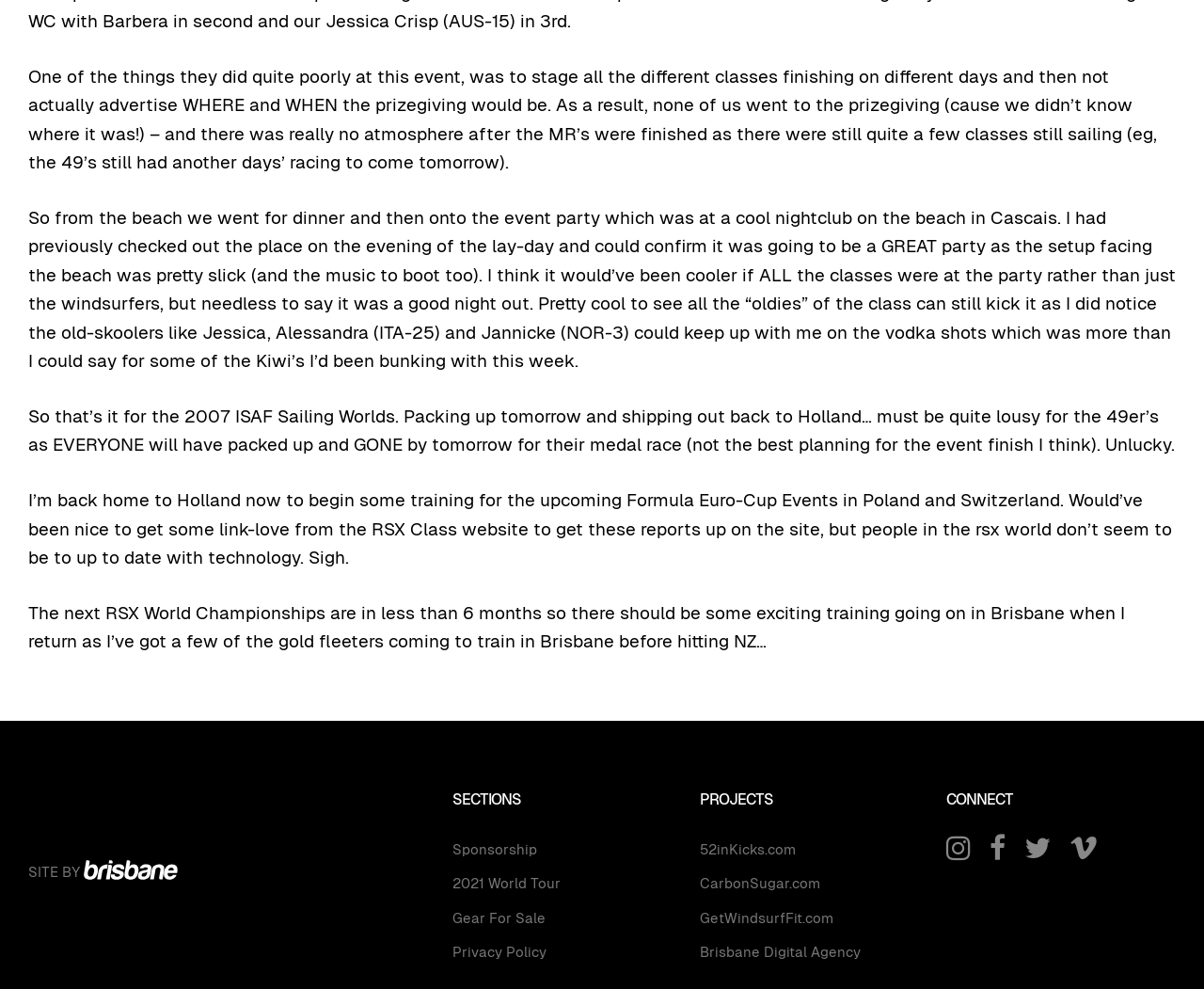Using floating point numbers between 0 and 1, provide the bounding box coordinates in the format (top-left x, top-left y, bottom-right x, bottom-right y). Locate the UI element described here: Privacy Policy

None